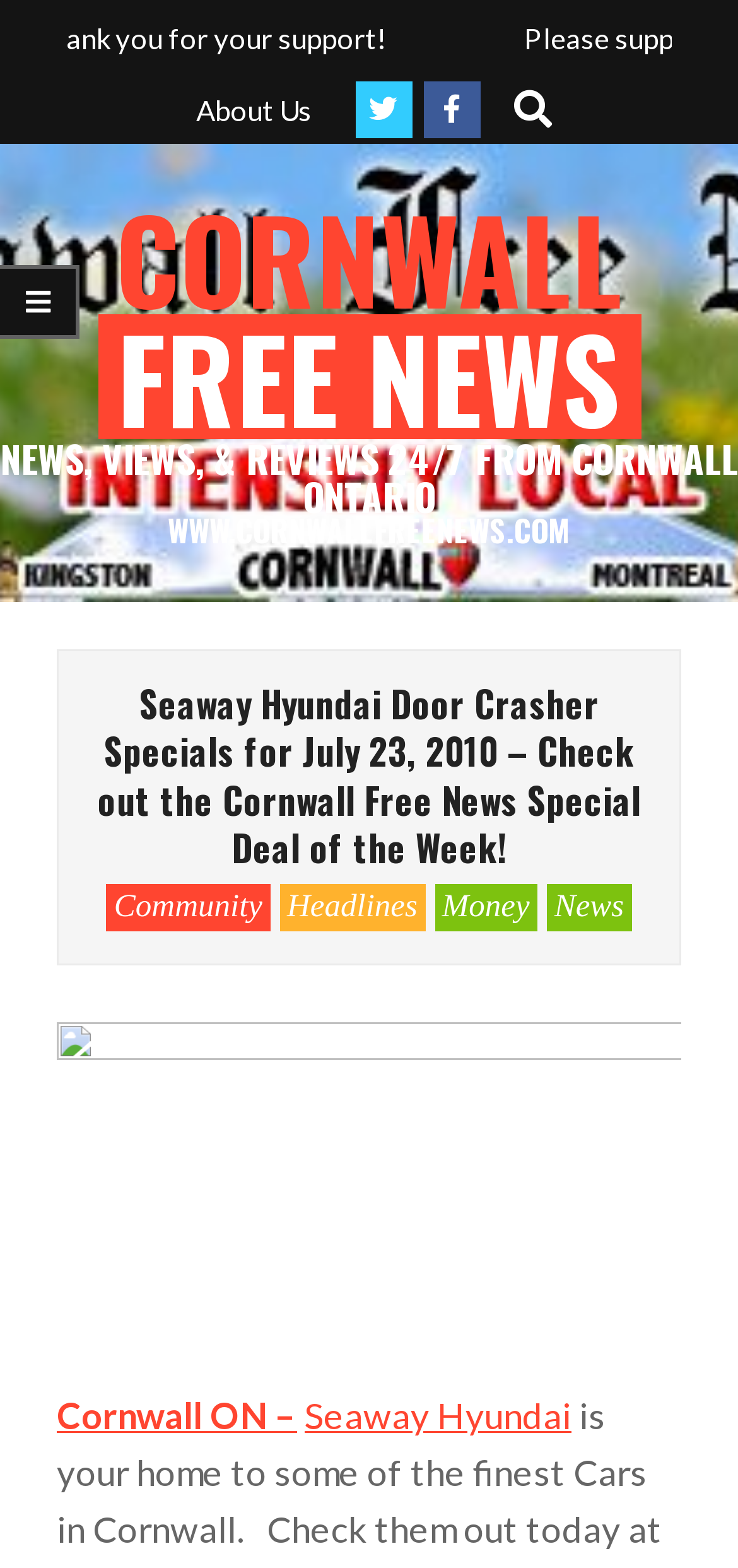How many categories are there in the navigation menu?
Please provide an in-depth and detailed response to the question.

I counted the number of categories in the navigation menu by looking at the links 'Community', 'Headlines', 'Money', and 'News'. These categories are part of the navigation menu.